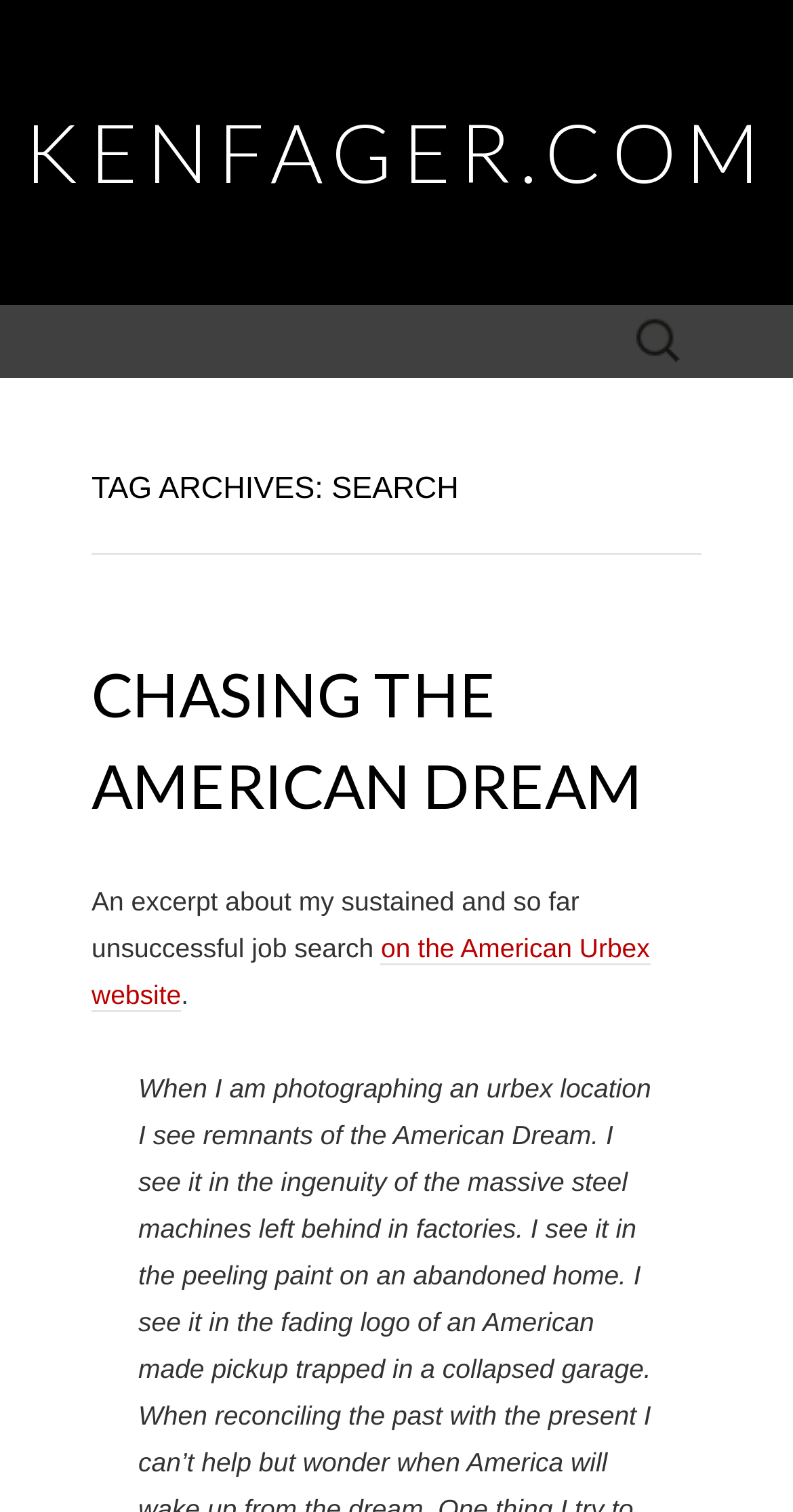Give a concise answer using one word or a phrase to the following question:
What is the title of the first article?

CHASING THE AMERICAN DREAM